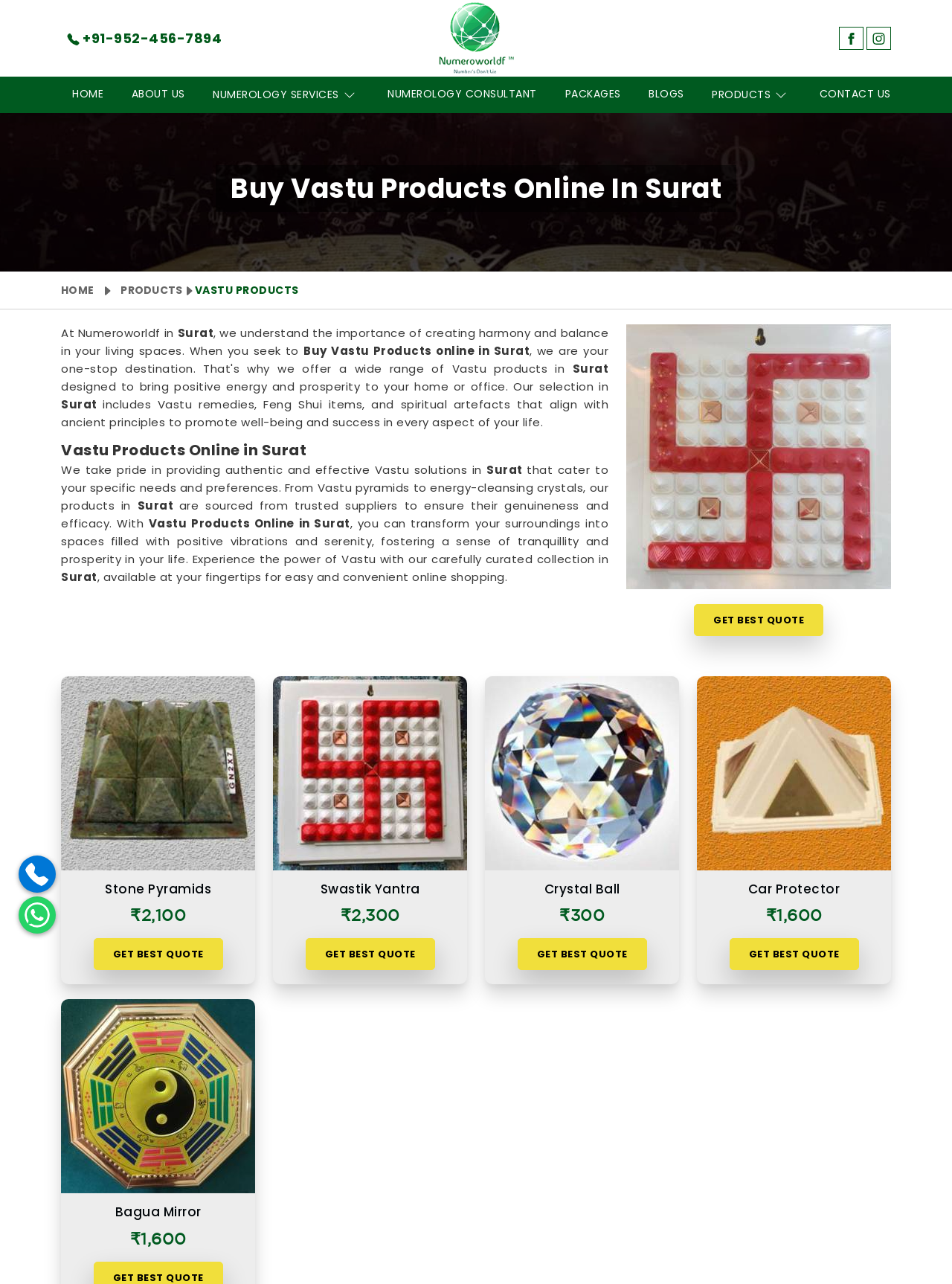Provide a thorough description of the webpage's content and layout.

This webpage is about buying Vastu products online in Surat from Numeroworldf. At the top, there is a phone number and a logo of Numeroworldf, along with links to Facebook and Instagram. Below that, there is a navigation menu with links to HOME, ABOUT US, NUMEROLOGY SERVICES, NUMEROLOGY CONSULTANT, PACKAGES, BLOGS, PRODUCTS, and CONTACT US.

The main content of the webpage is divided into two sections. The first section has a heading "Buy Vastu Products Online In Surat" and describes the importance of creating harmony and balance in living spaces. It also mentions that Numeroworldf provides authentic and effective Vastu solutions in Surat, catering to specific needs and preferences.

The second section showcases various Vastu products, including Stone Pyramids, Swastik Yantra, Crystal Ball, Car Protector, and Bagua Mirror. Each product has an image, a heading, and a price tag. There is also a "GET BEST QUOTE" link below each product. The products are arranged in a grid layout, with three products in each row.

At the bottom of the webpage, there is a call-to-action to transform surroundings into spaces filled with positive vibrations and serenity, fostering a sense of tranquility and prosperity in life.